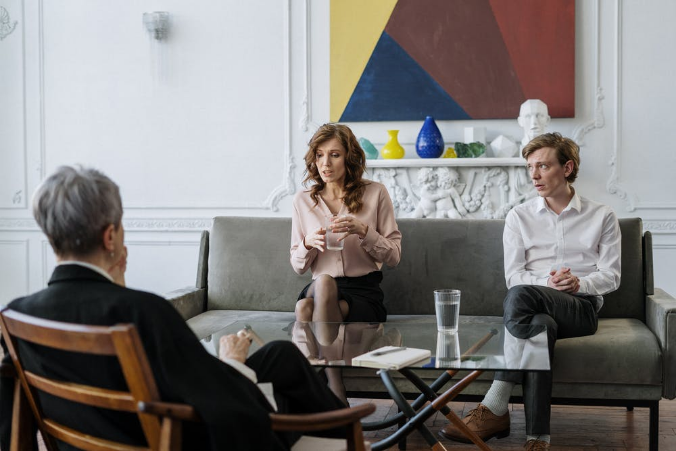What is the color of the mature woman's hair?
Based on the image, answer the question in a detailed manner.

The mature woman, who is sitting opposite the other two individuals, has short gray hair, as described in the caption.